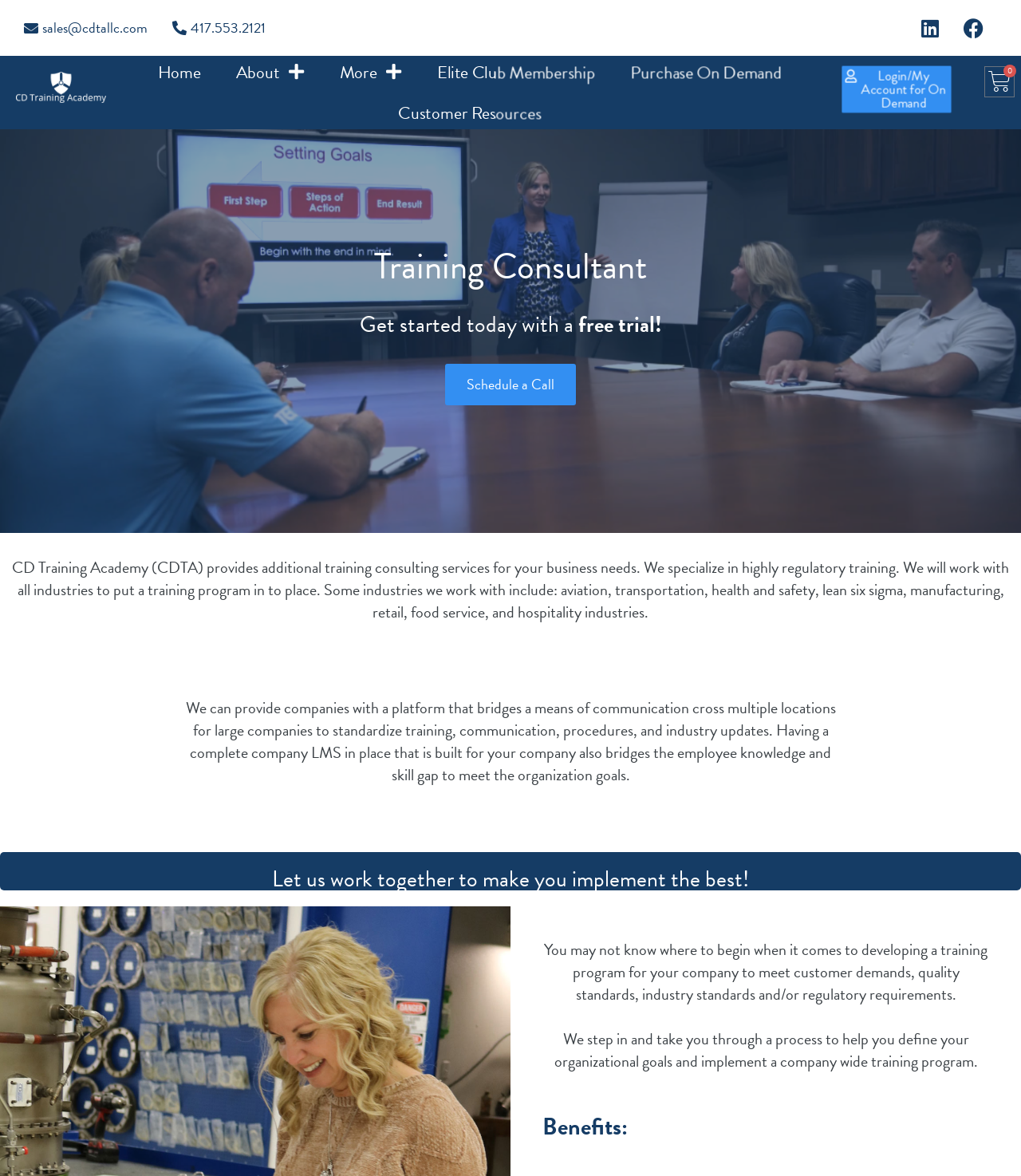Please specify the bounding box coordinates of the element that should be clicked to execute the given instruction: 'Contact sales via email'. Ensure the coordinates are four float numbers between 0 and 1, expressed as [left, top, right, bottom].

[0.023, 0.018, 0.145, 0.031]